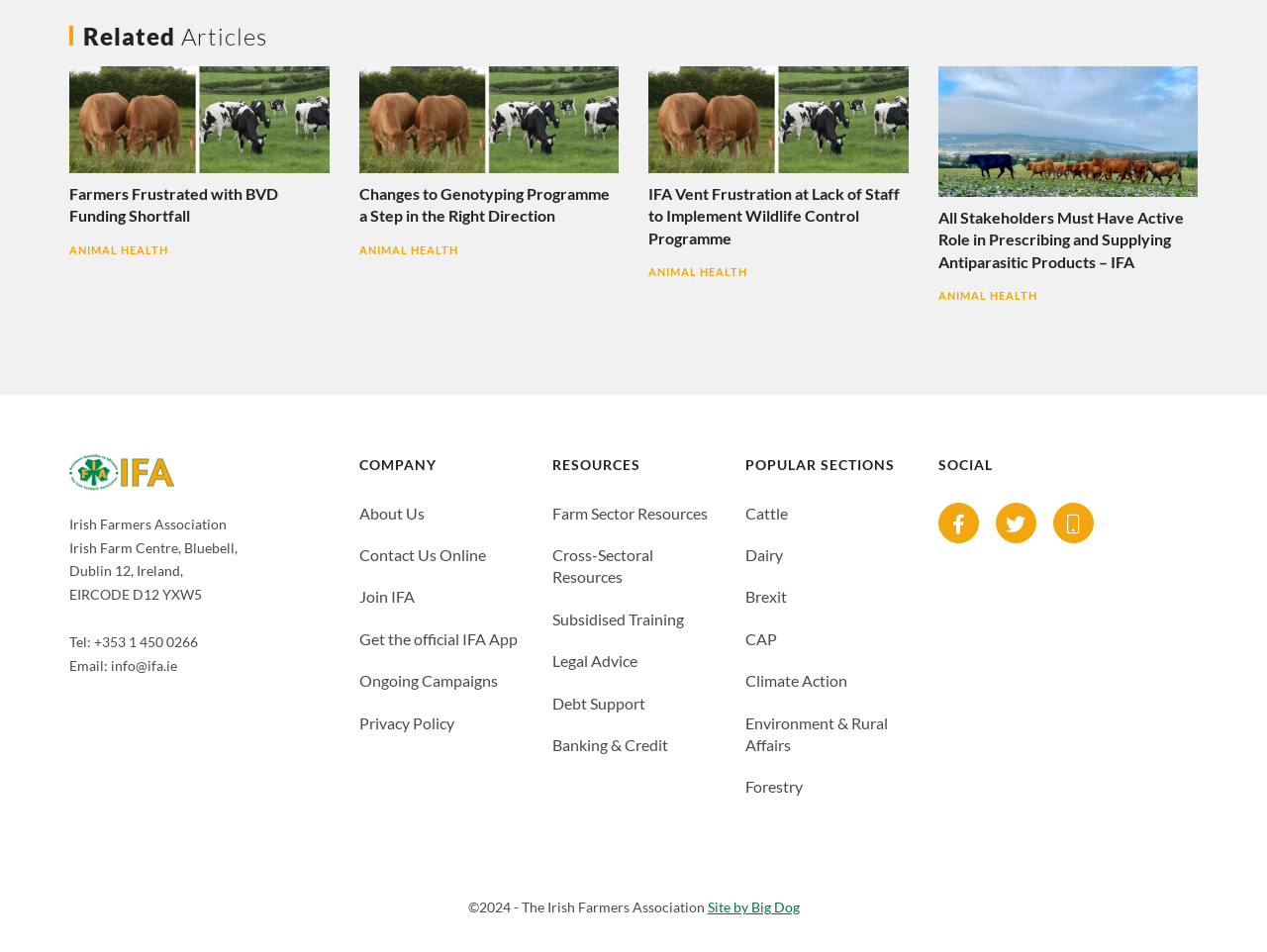Identify the bounding box coordinates for the element that needs to be clicked to fulfill this instruction: "Read more about 'Cattle'". Provide the coordinates in the format of four float numbers between 0 and 1: [left, top, right, bottom].

[0.588, 0.529, 0.621, 0.548]